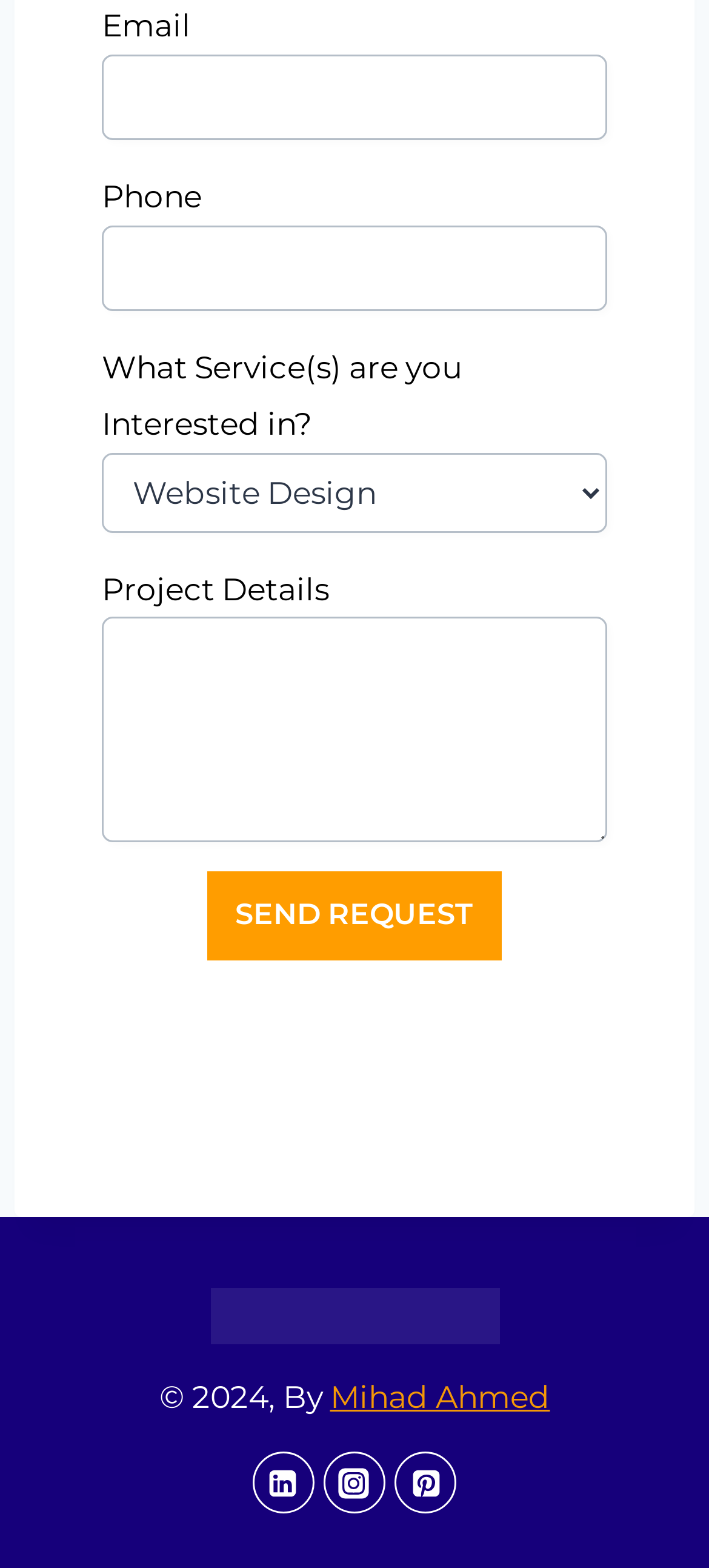Pinpoint the bounding box coordinates of the clickable element needed to complete the instruction: "Enter email". The coordinates should be provided as four float numbers between 0 and 1: [left, top, right, bottom].

[0.144, 0.035, 0.856, 0.09]